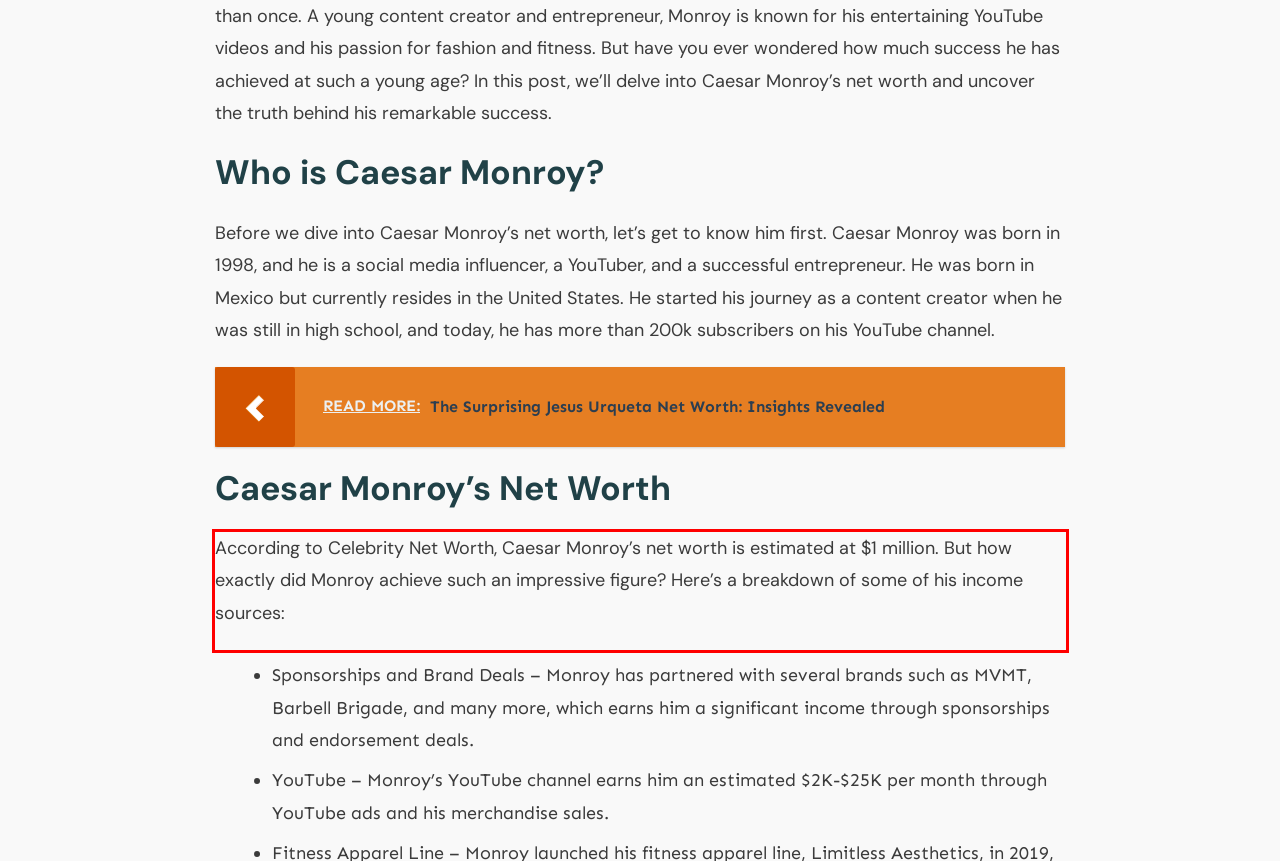From the screenshot of the webpage, locate the red bounding box and extract the text contained within that area.

According to Celebrity Net Worth, Caesar Monroy’s net worth is estimated at $1 million. But how exactly did Monroy achieve such an impressive figure? Here’s a breakdown of some of his income sources: